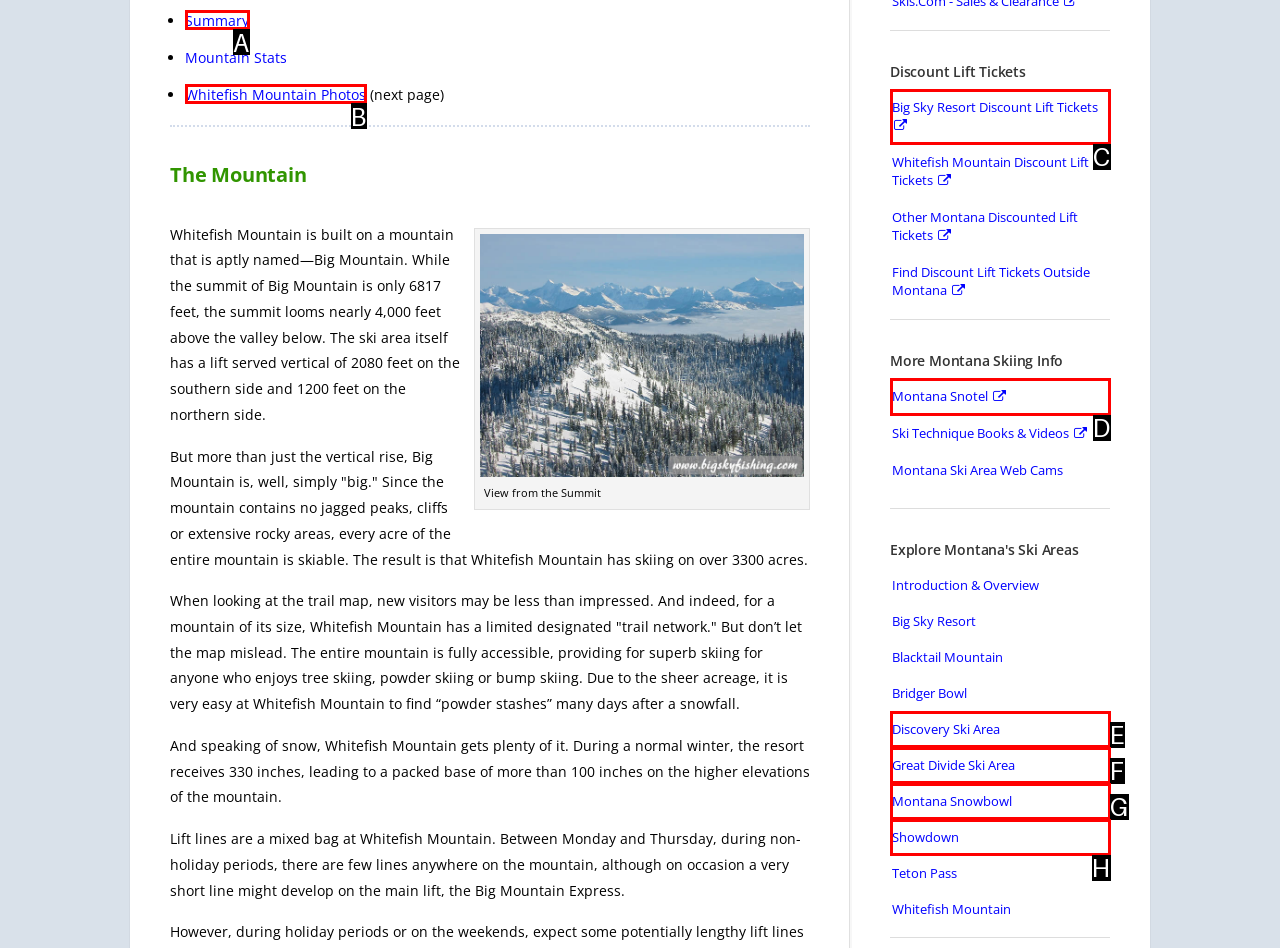From the provided options, which letter corresponds to the element described as: Montana Snotel
Answer with the letter only.

D